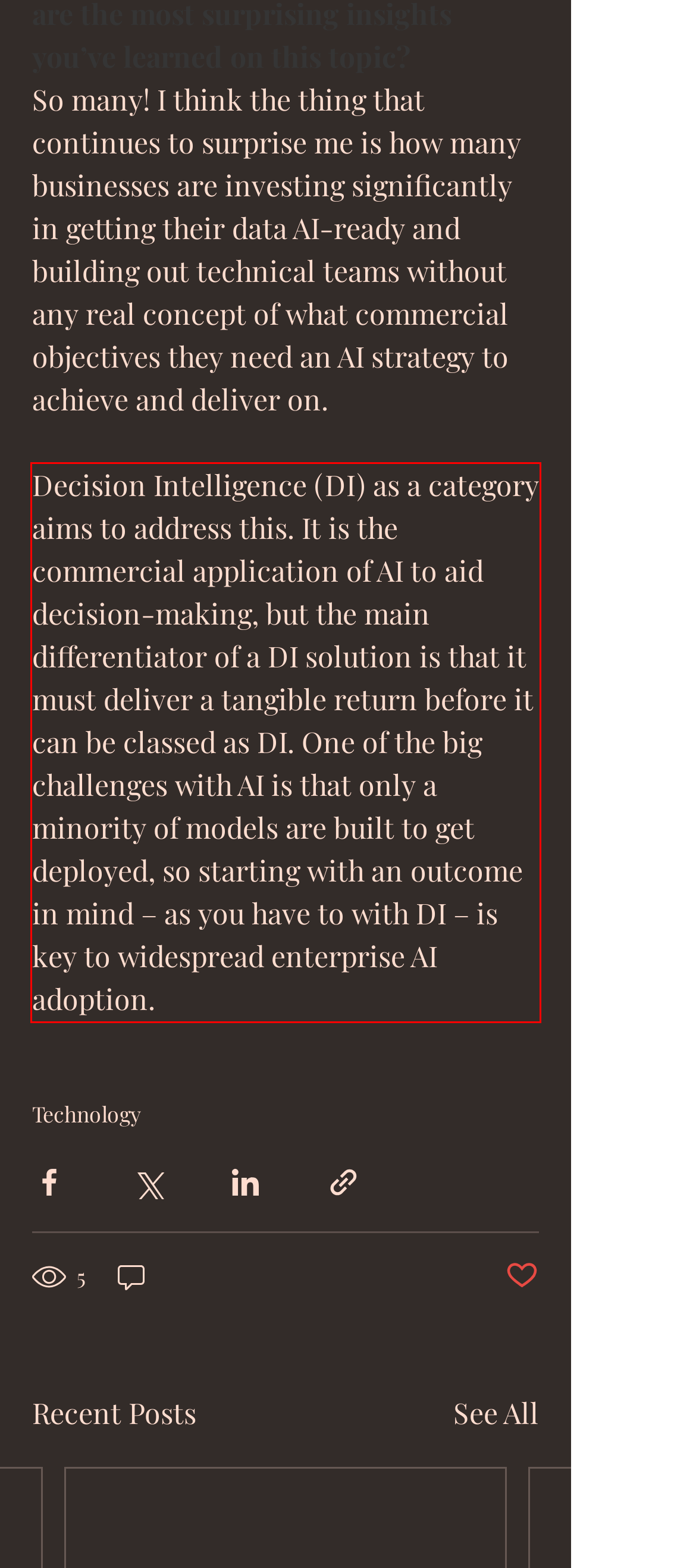You are given a webpage screenshot with a red bounding box around a UI element. Extract and generate the text inside this red bounding box.

Decision Intelligence (DI) as a category aims to address this. It is the commercial application of AI to aid decision-making, but the main differentiator of a DI solution is that it must deliver a tangible return before it can be classed as DI. One of the big challenges with AI is that only a minority of models are built to get deployed, so starting with an outcome in mind – as you have to with DI – is key to widespread enterprise AI adoption.